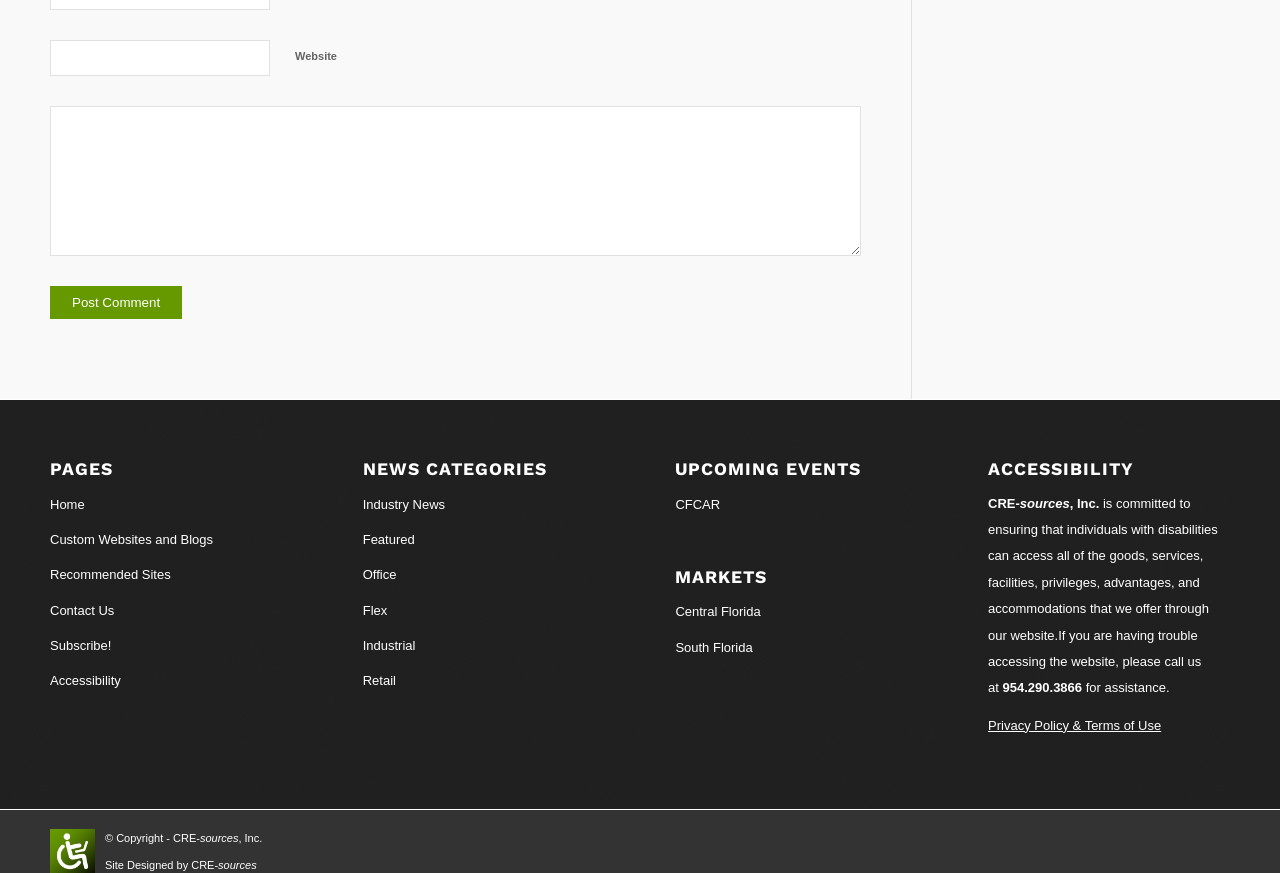Find and provide the bounding box coordinates for the UI element described with: "Custom Websites and Blogs".

[0.039, 0.576, 0.228, 0.617]